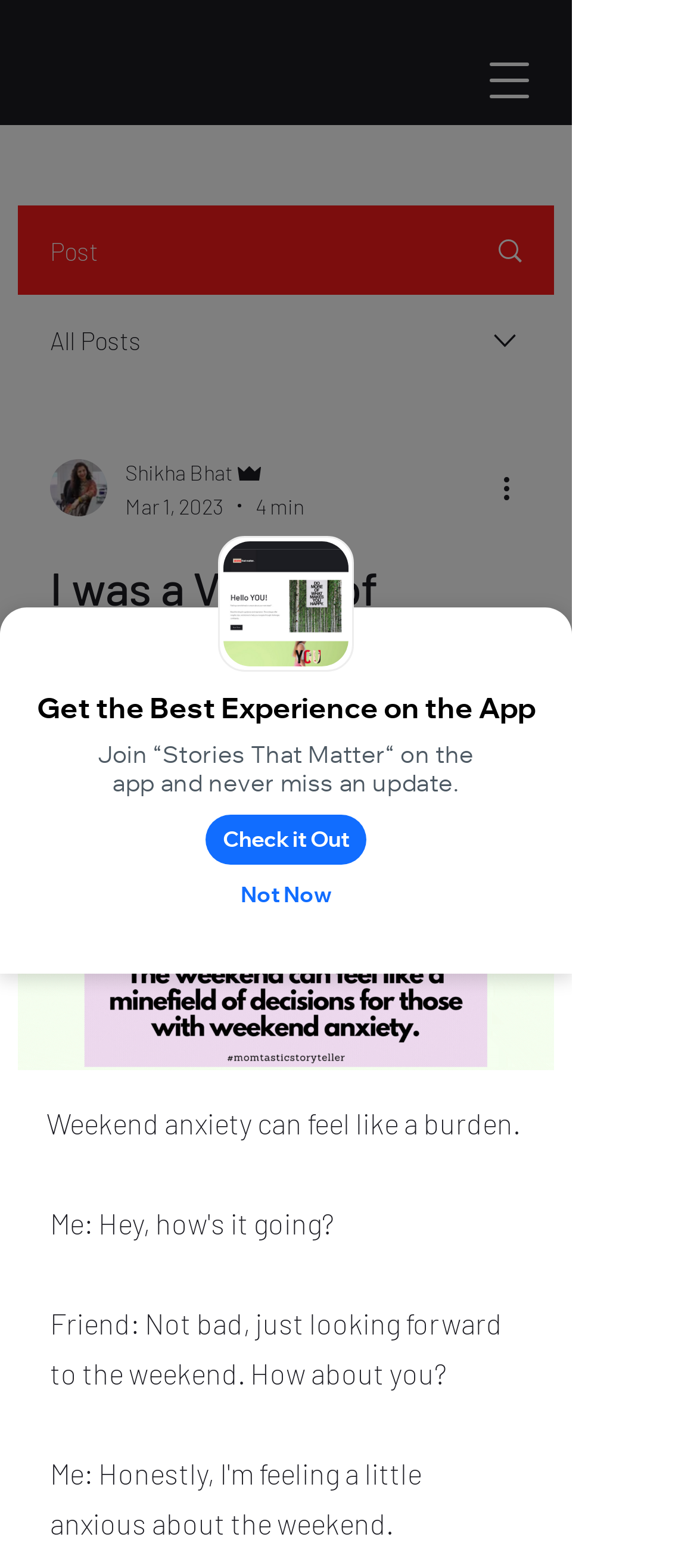Please mark the clickable region by giving the bounding box coordinates needed to complete this instruction: "View more actions".

[0.713, 0.297, 0.774, 0.325]